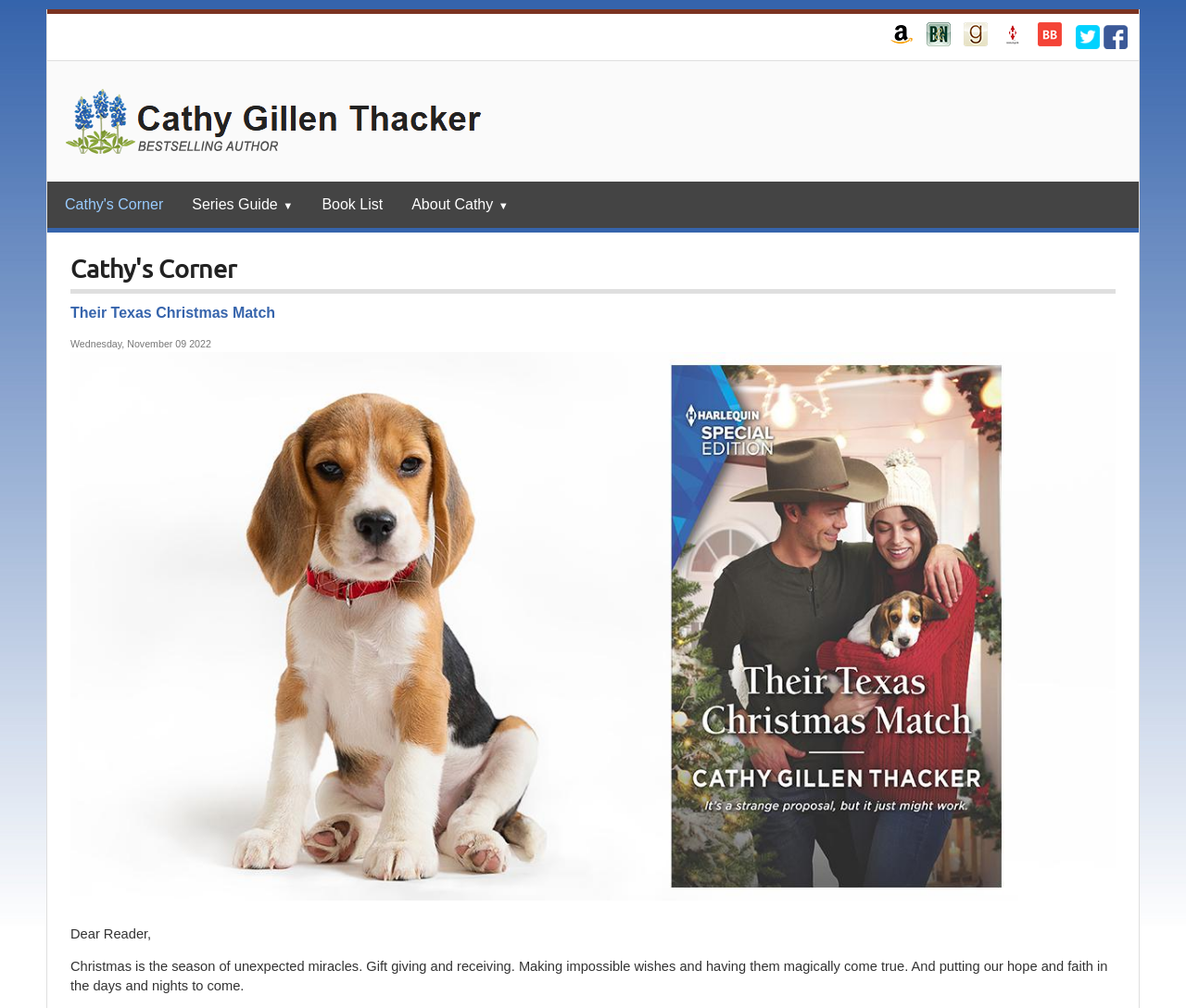Respond to the following question with a brief word or phrase:
How many social media links are present?

2